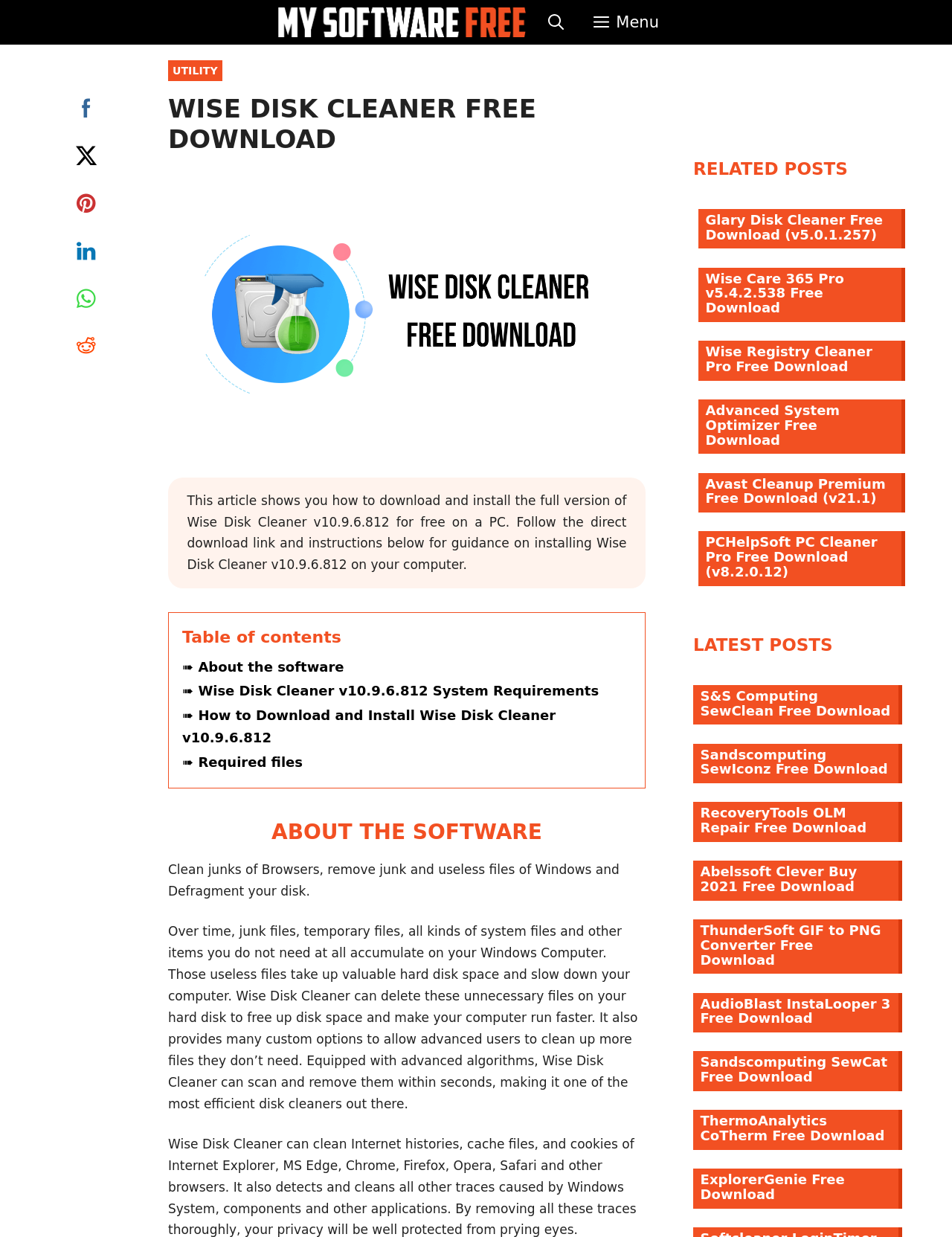What is the category of the software?
From the screenshot, provide a brief answer in one word or phrase.

UTILITY